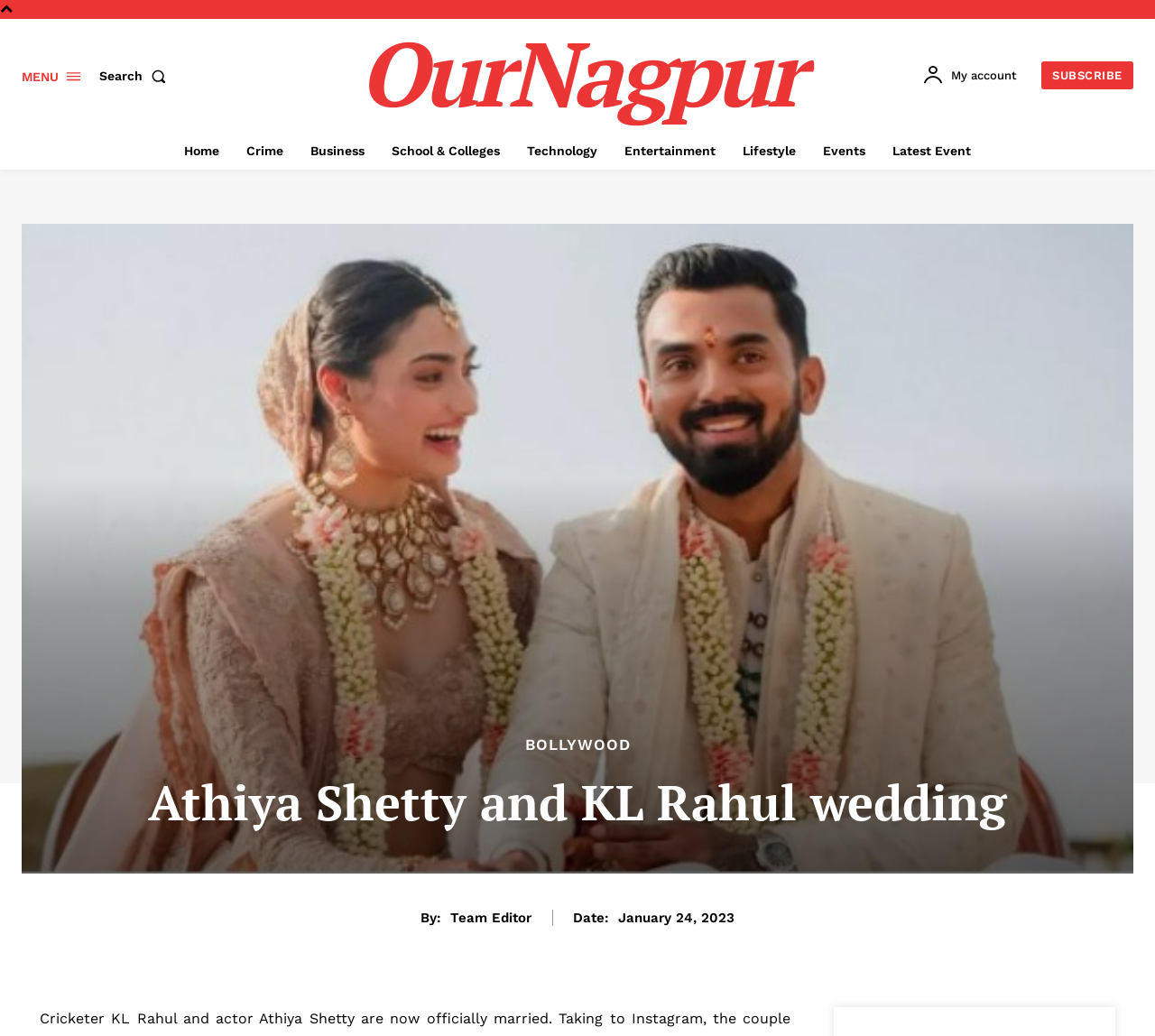Please locate the bounding box coordinates for the element that should be clicked to achieve the following instruction: "Search for something". Ensure the coordinates are given as four float numbers between 0 and 1, i.e., [left, top, right, bottom].

[0.086, 0.055, 0.15, 0.092]